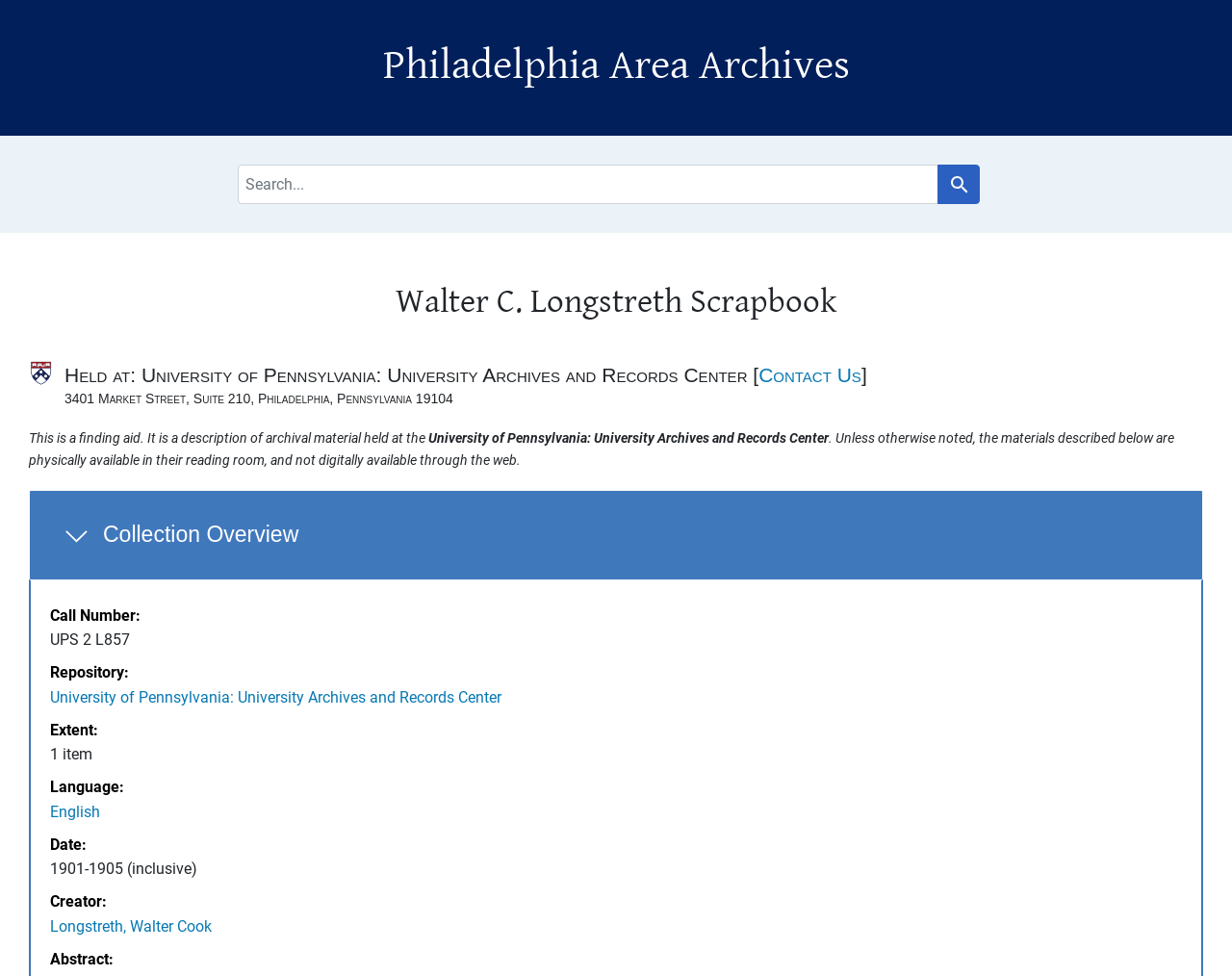Locate the bounding box coordinates of the UI element described by: "Skip to main content". Provide the coordinates as four float numbers between 0 and 1, formatted as [left, top, right, bottom].

[0.008, 0.005, 0.065, 0.015]